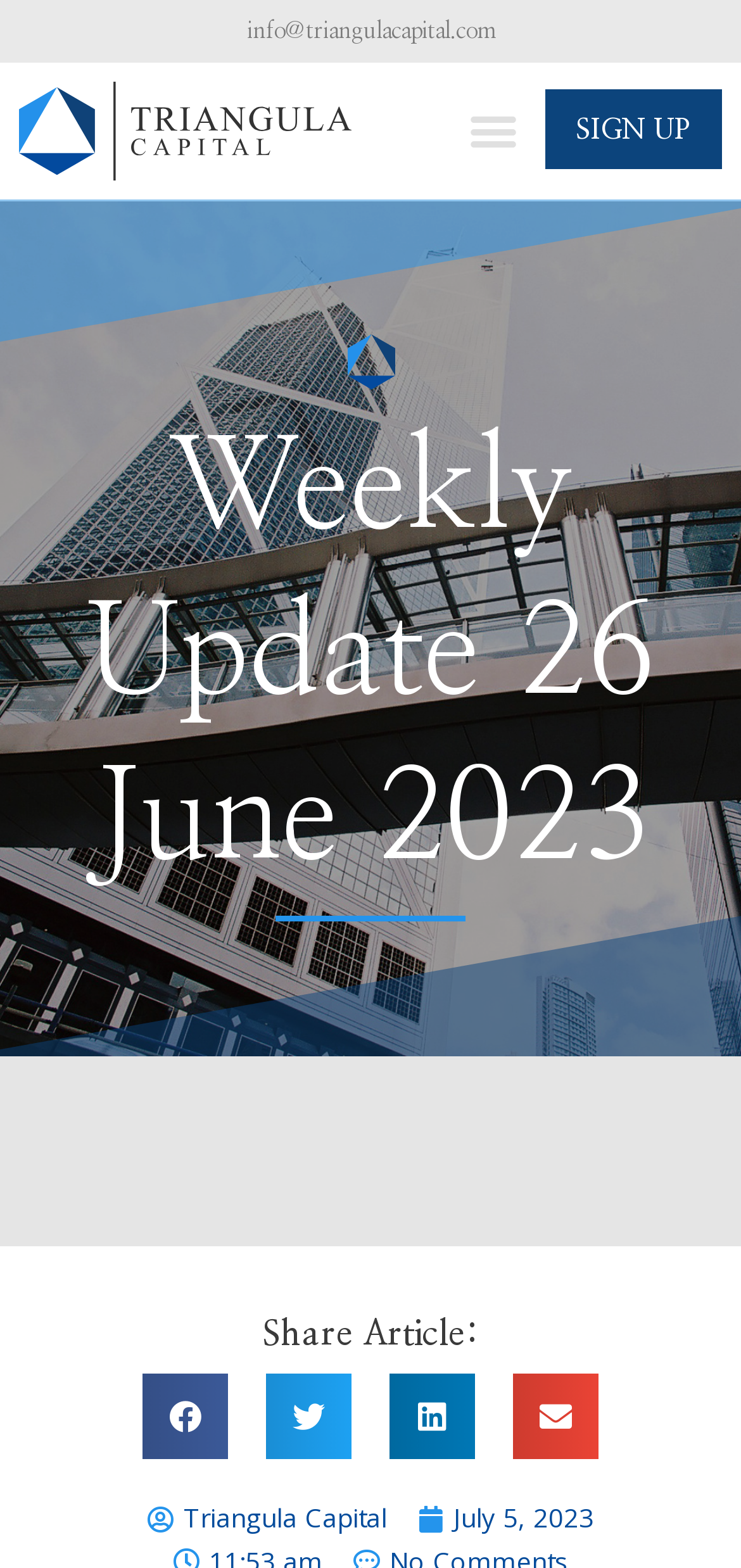What is the date of the next weekly update?
Give a comprehensive and detailed explanation for the question.

I found the date by looking at the link element with the text 'July 5, 2023' which is located at the bottom of the webpage.